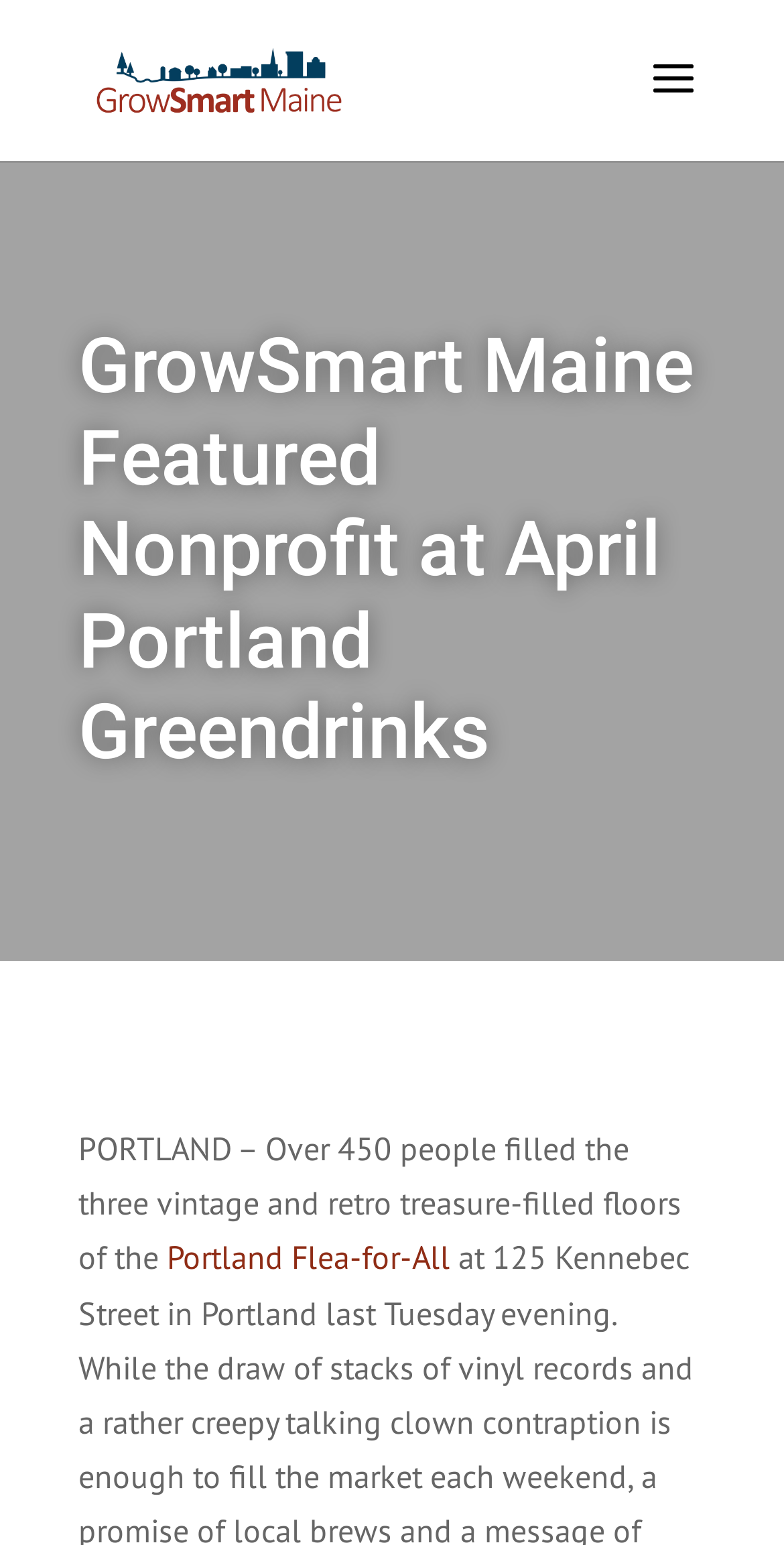Respond with a single word or phrase to the following question: What is the location of the flea market?

125 Kennebec Street in Portland